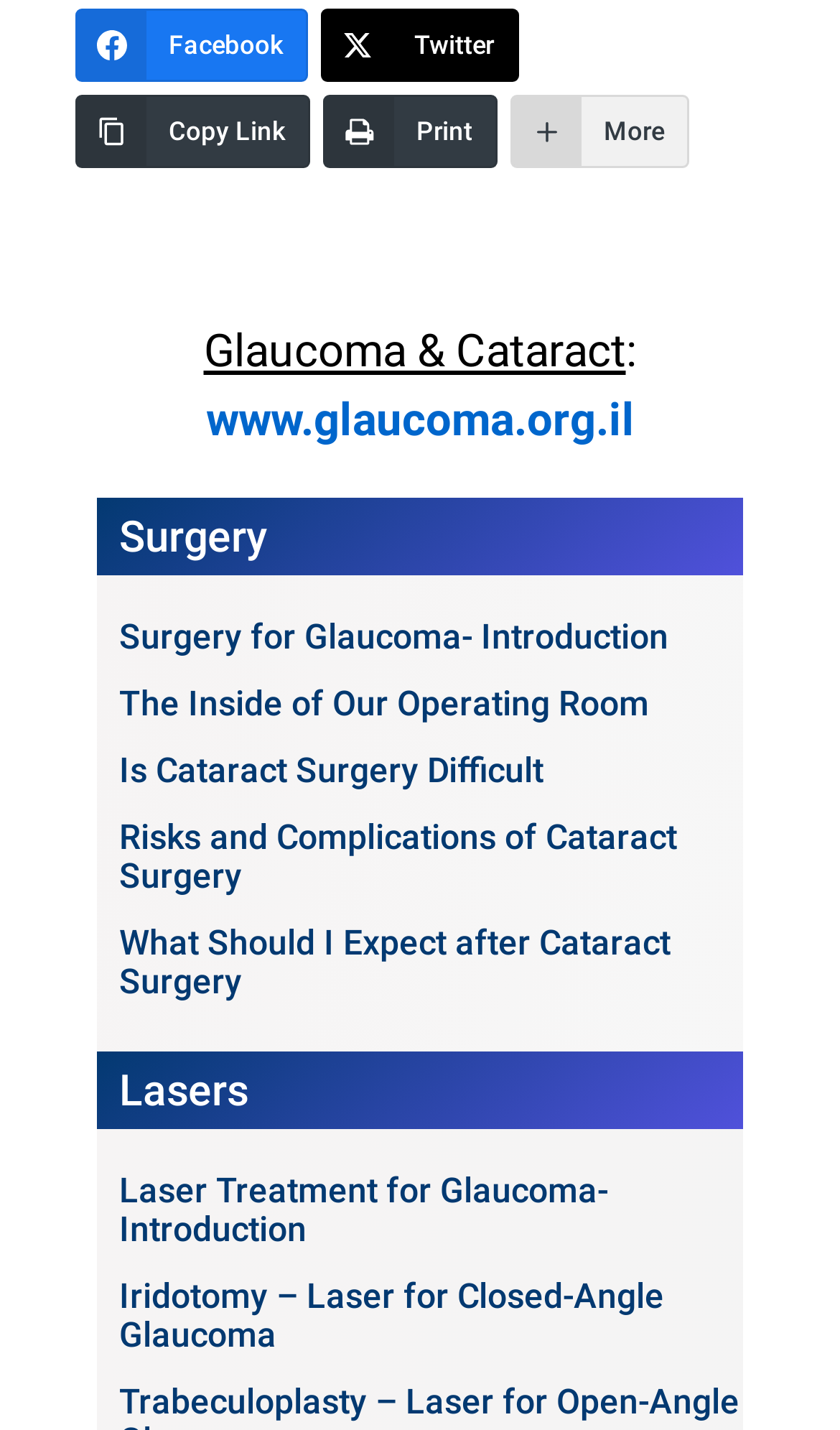Respond to the question below with a single word or phrase: How many links are available under 'Surgery for Glaucoma- Introduction'?

1